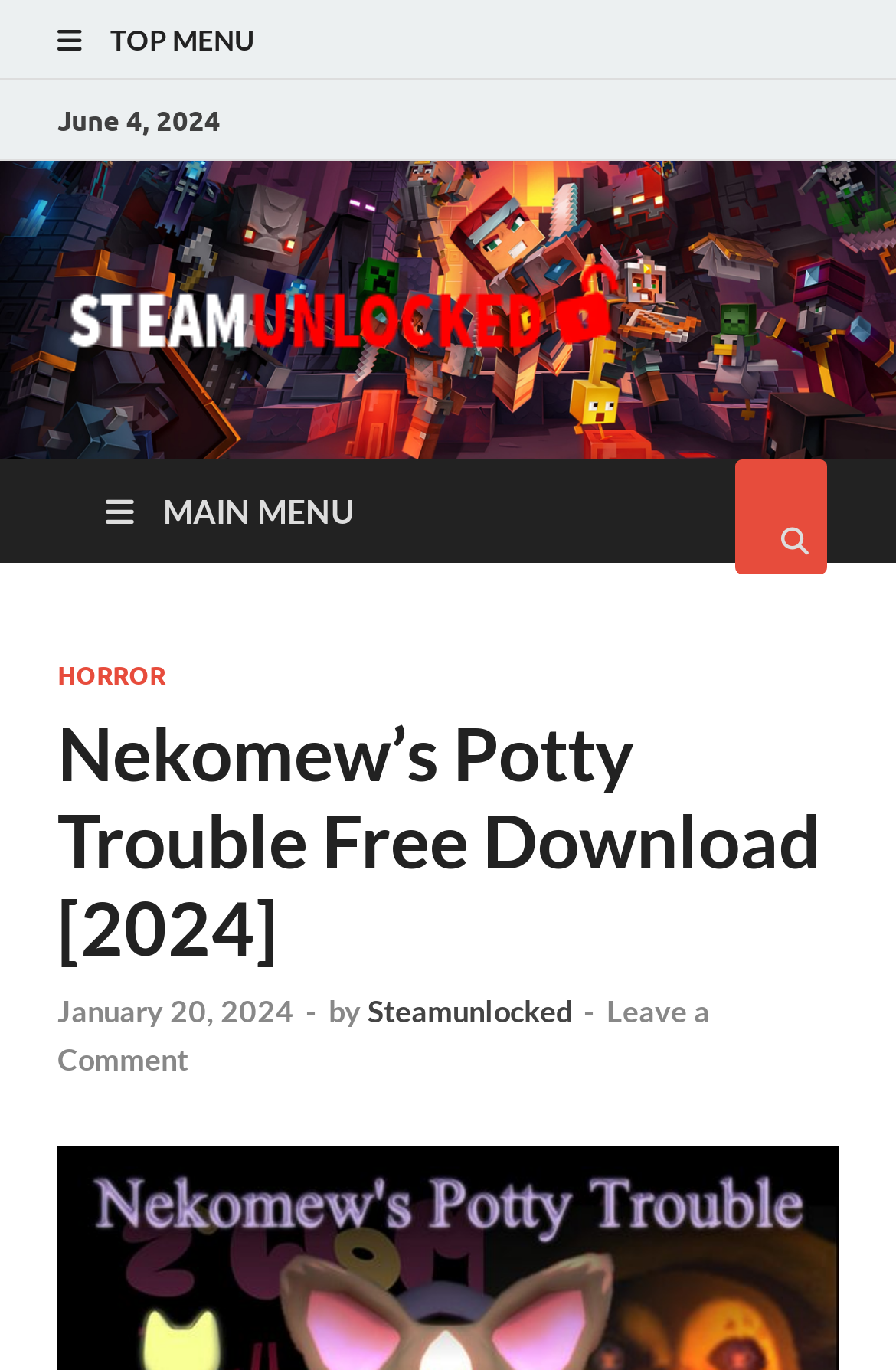Identify the webpage's primary heading and generate its text.

Nekomew’s Potty Trouble Free Download [2024]